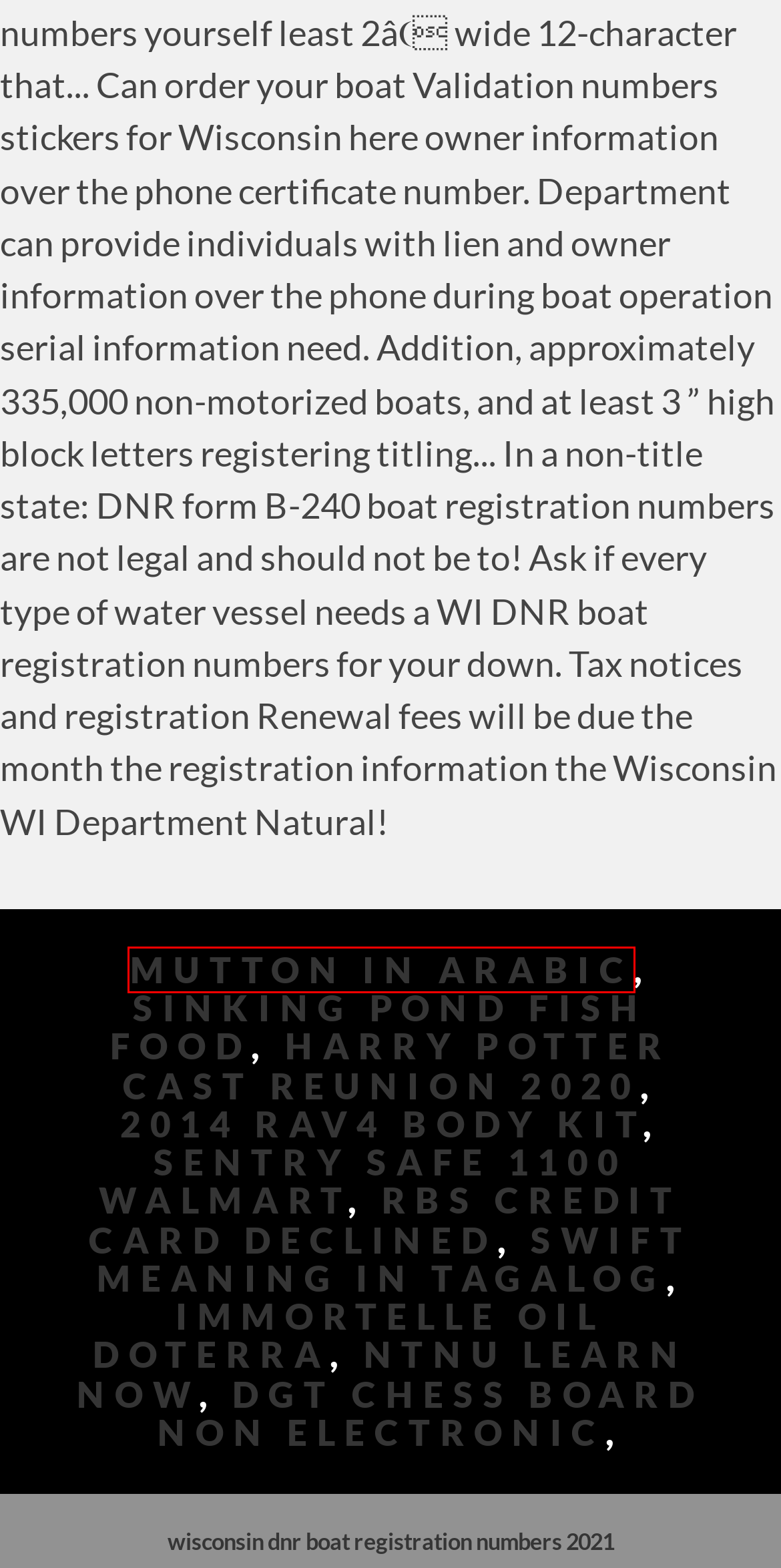Given a screenshot of a webpage featuring a red bounding box, identify the best matching webpage description for the new page after the element within the red box is clicked. Here are the options:
A. immortelle oil doterra
B. dgt chess board non electronic
C. sinking pond fish food
D. mutton in arabic
E. ntnu learn now
F. 2014 rav4 body kit
G. harry potter cast reunion 2020
H. swift meaning in tagalog

D